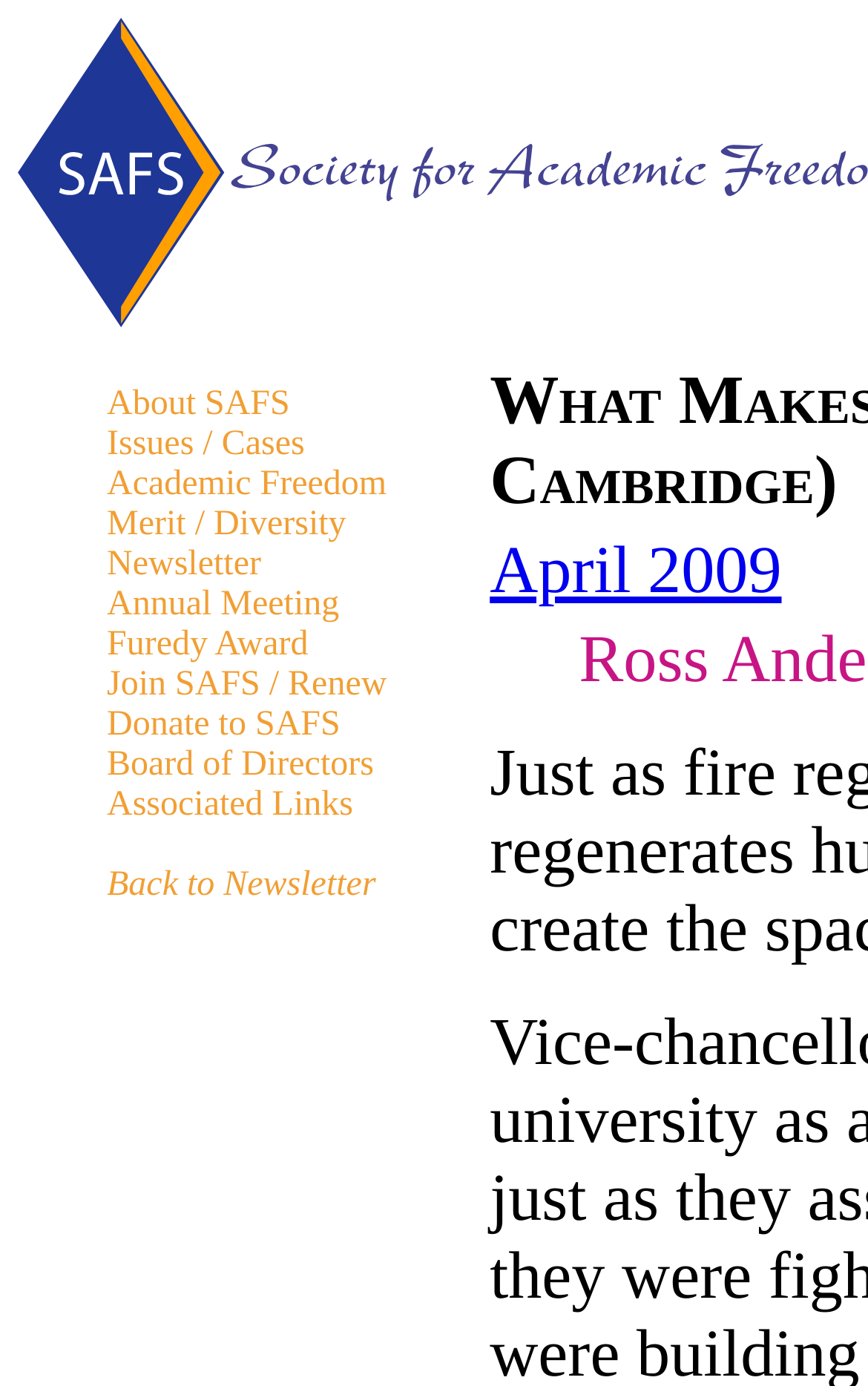Please use the details from the image to answer the following question comprehensively:
How many columns are in the top menu?

I analyzed the bounding box coordinates of the links in the top menu and found that they all have similar x1 and x2 values, indicating that they are aligned vertically in a single column.